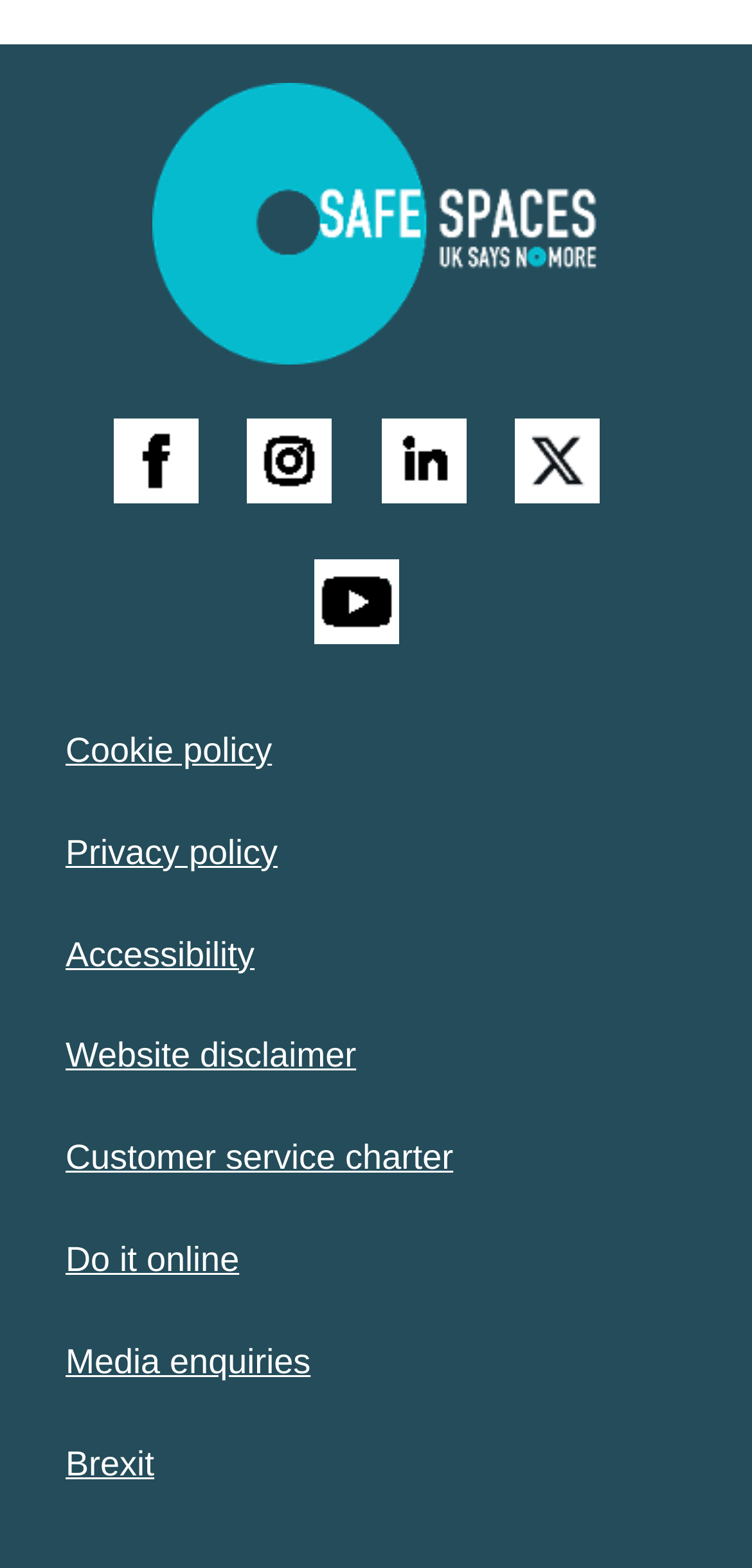Identify the bounding box for the described UI element: "title="Subscribe to us on YouTube"".

[0.418, 0.357, 0.531, 0.422]